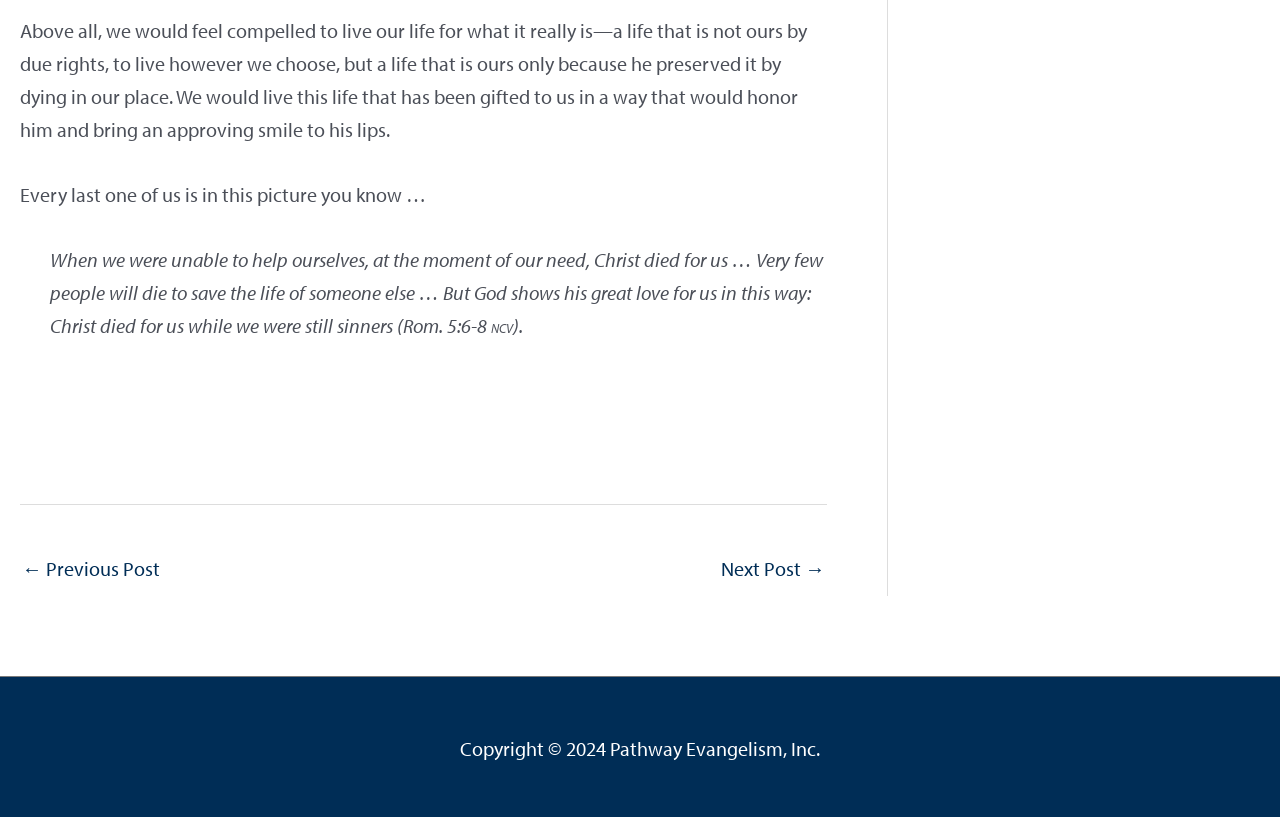What is the copyright year?
Please provide a comprehensive answer based on the contents of the image.

The copyright year is 2024, as indicated by the text 'Copyright © 2024' at the bottom of the page.